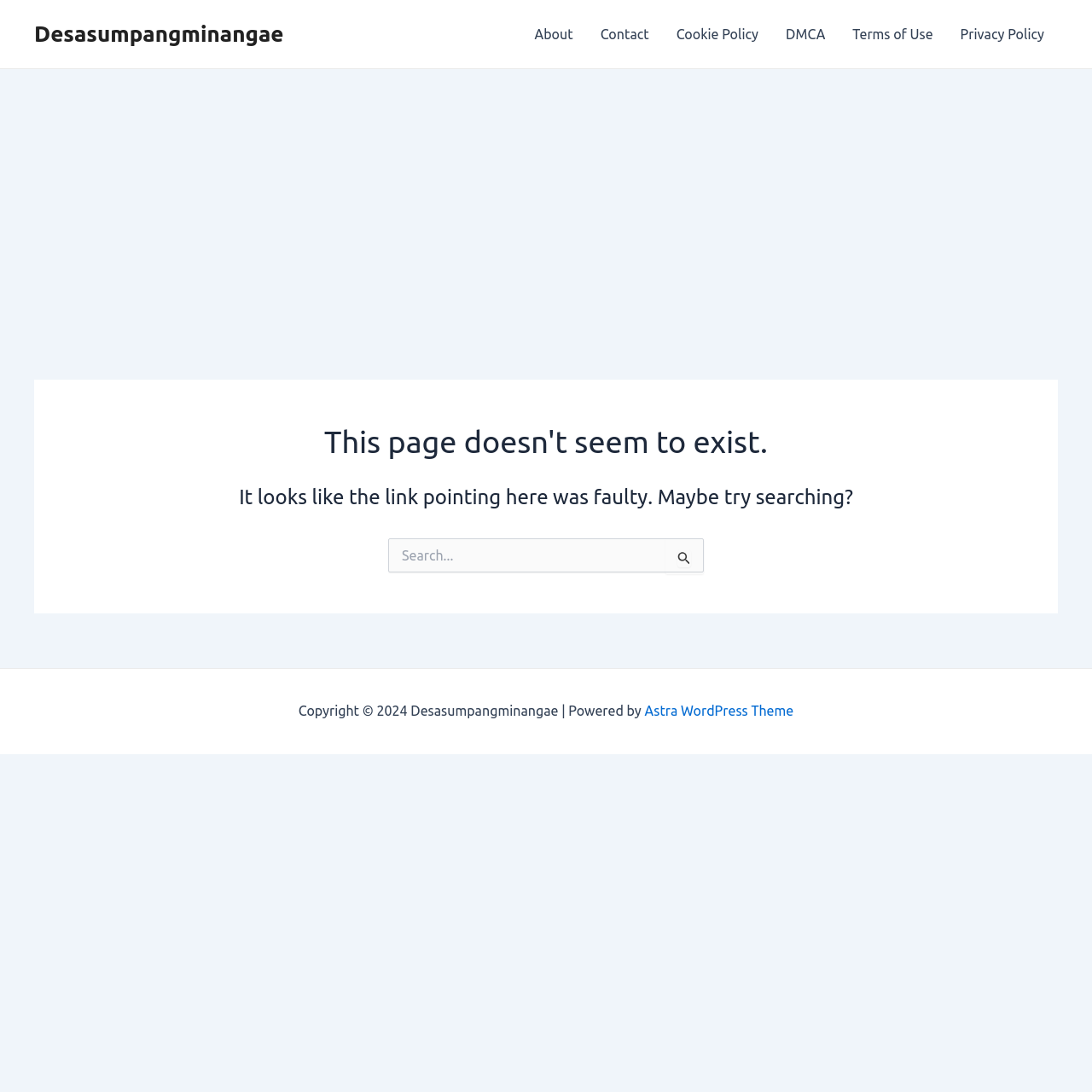Find the bounding box coordinates of the element you need to click on to perform this action: 'Search for something'. The coordinates should be represented by four float values between 0 and 1, in the format [left, top, right, bottom].

[0.355, 0.493, 0.645, 0.524]